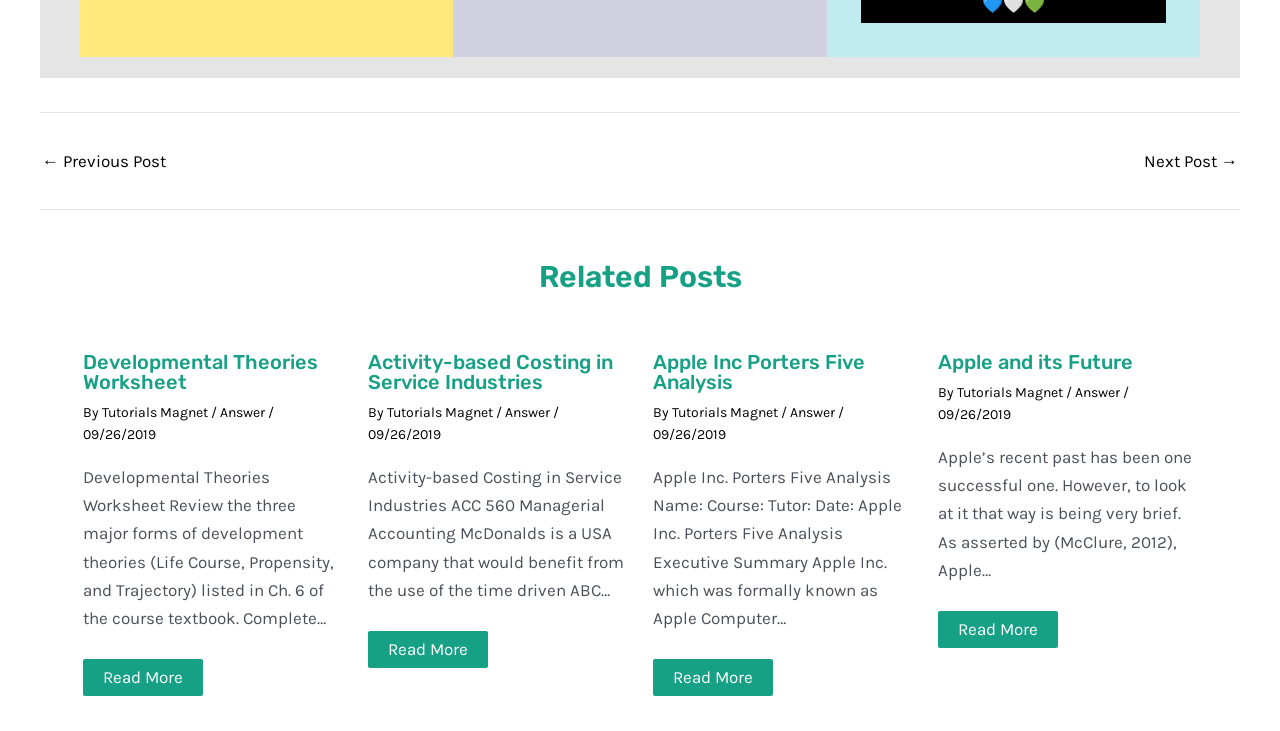Locate the bounding box of the UI element described by: "Apple and its Future" in the given webpage screenshot.

[0.732, 0.478, 0.885, 0.511]